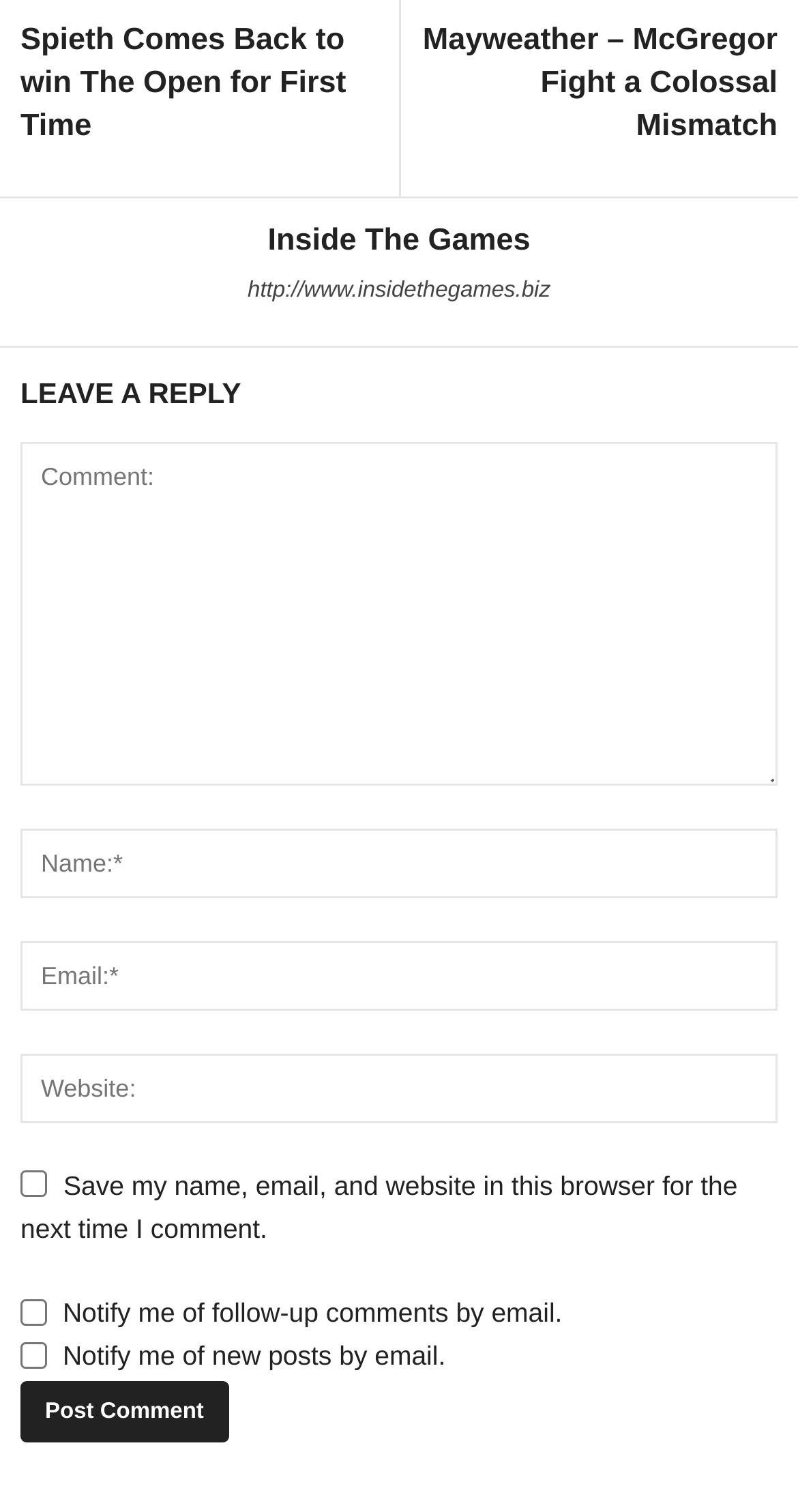Utilize the details in the image to thoroughly answer the following question: What is the function of the button at the bottom of the comment section?

The button with ID 859 is located at the bottom of the comment section and has the text 'Post Comment'. Its function is to submit the user's comment after they have filled in the required information.